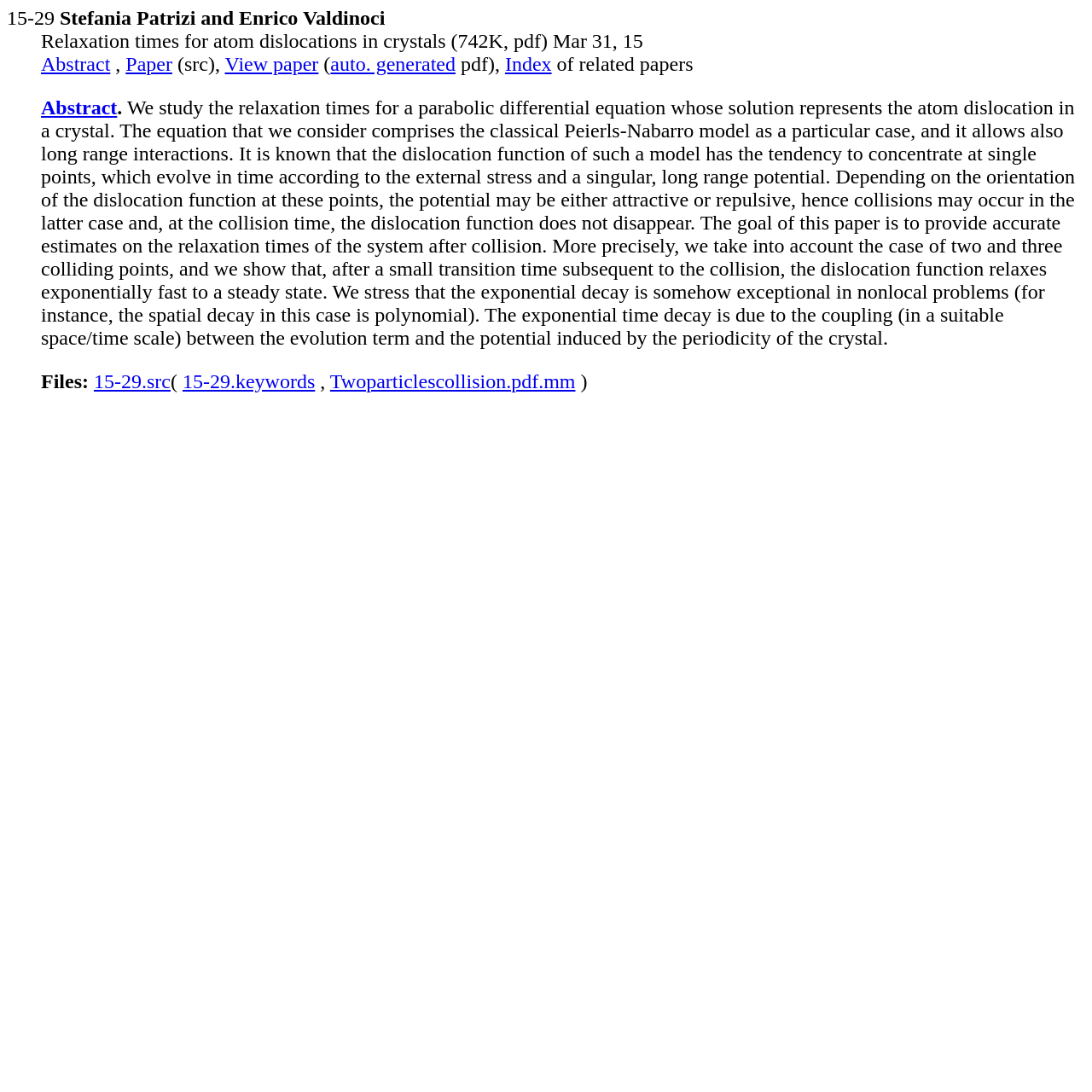Determine the bounding box coordinates for the area that should be clicked to carry out the following instruction: "Read paper description".

[0.038, 0.088, 0.984, 0.32]